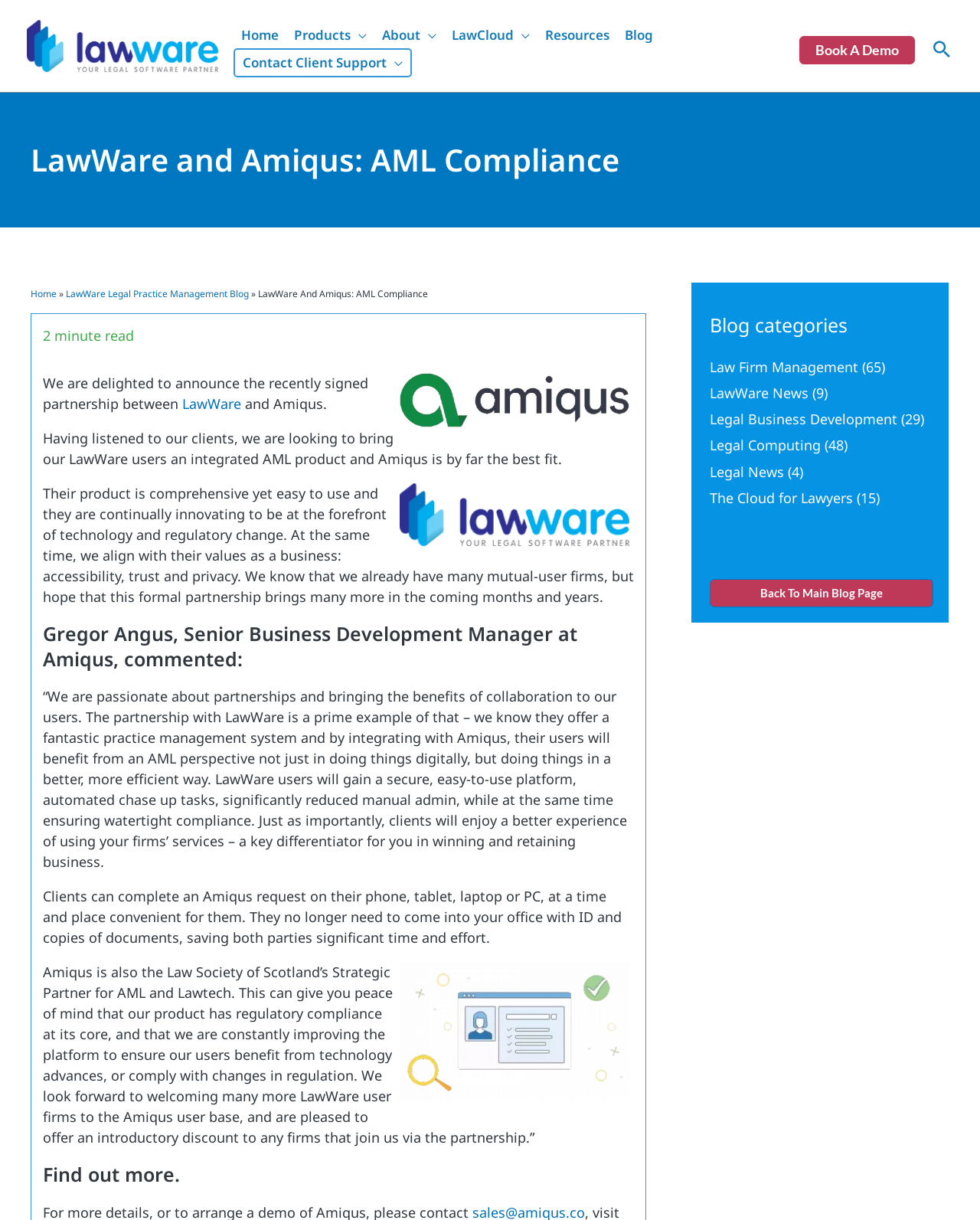Locate the bounding box coordinates of the clickable element to fulfill the following instruction: "Click on 'Blog'". Provide the coordinates as four float numbers between 0 and 1 in the format [left, top, right, bottom].

None